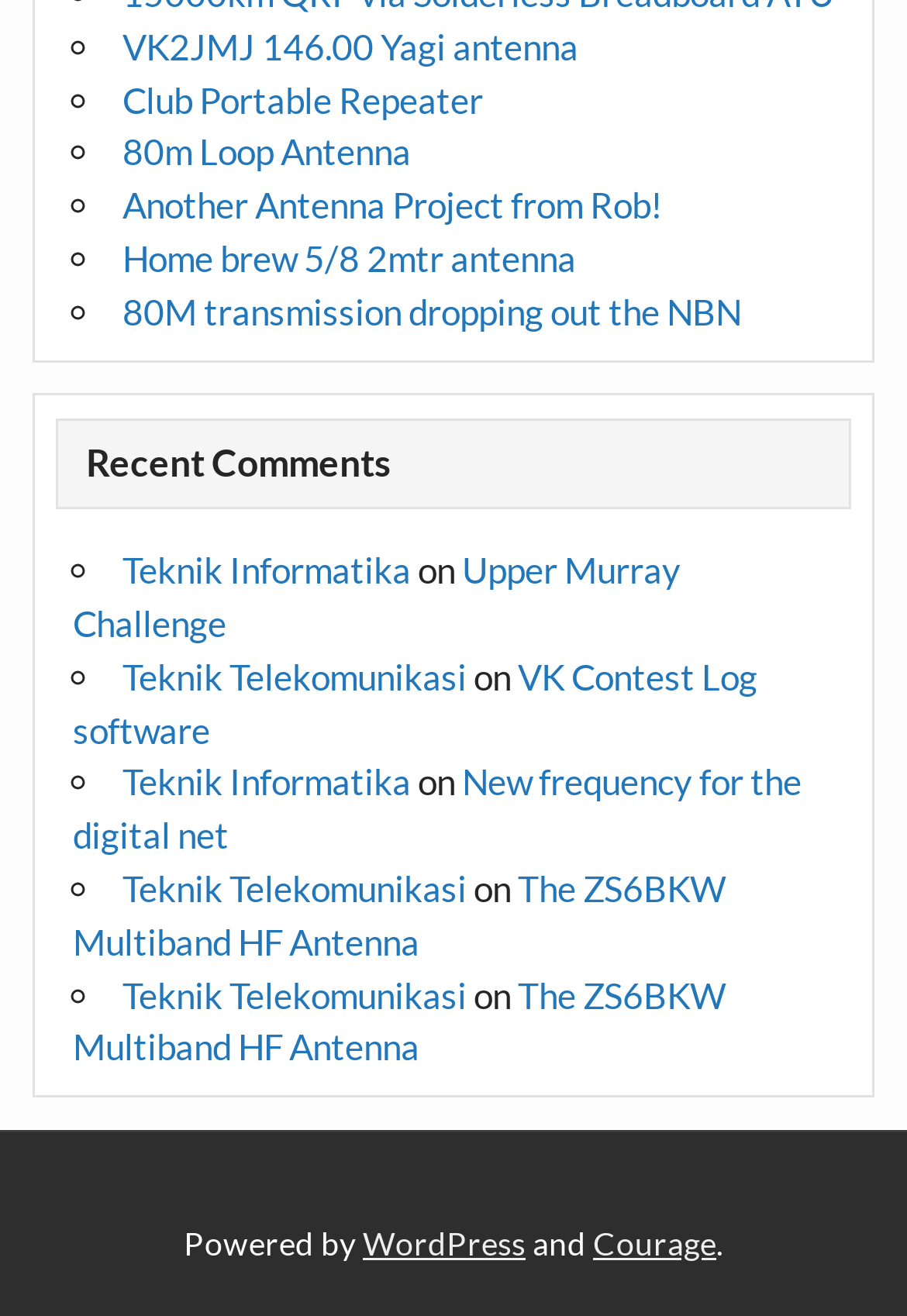What is the relationship between the links and the 'on' text?
Examine the image and provide an in-depth answer to the question.

The 'on' text appears alongside links in the 'Recent Comments' section, suggesting that it is indicating the timestamp or date of the comment. This is a common pattern in comment sections, where the comment text is accompanied by information about when the comment was made.